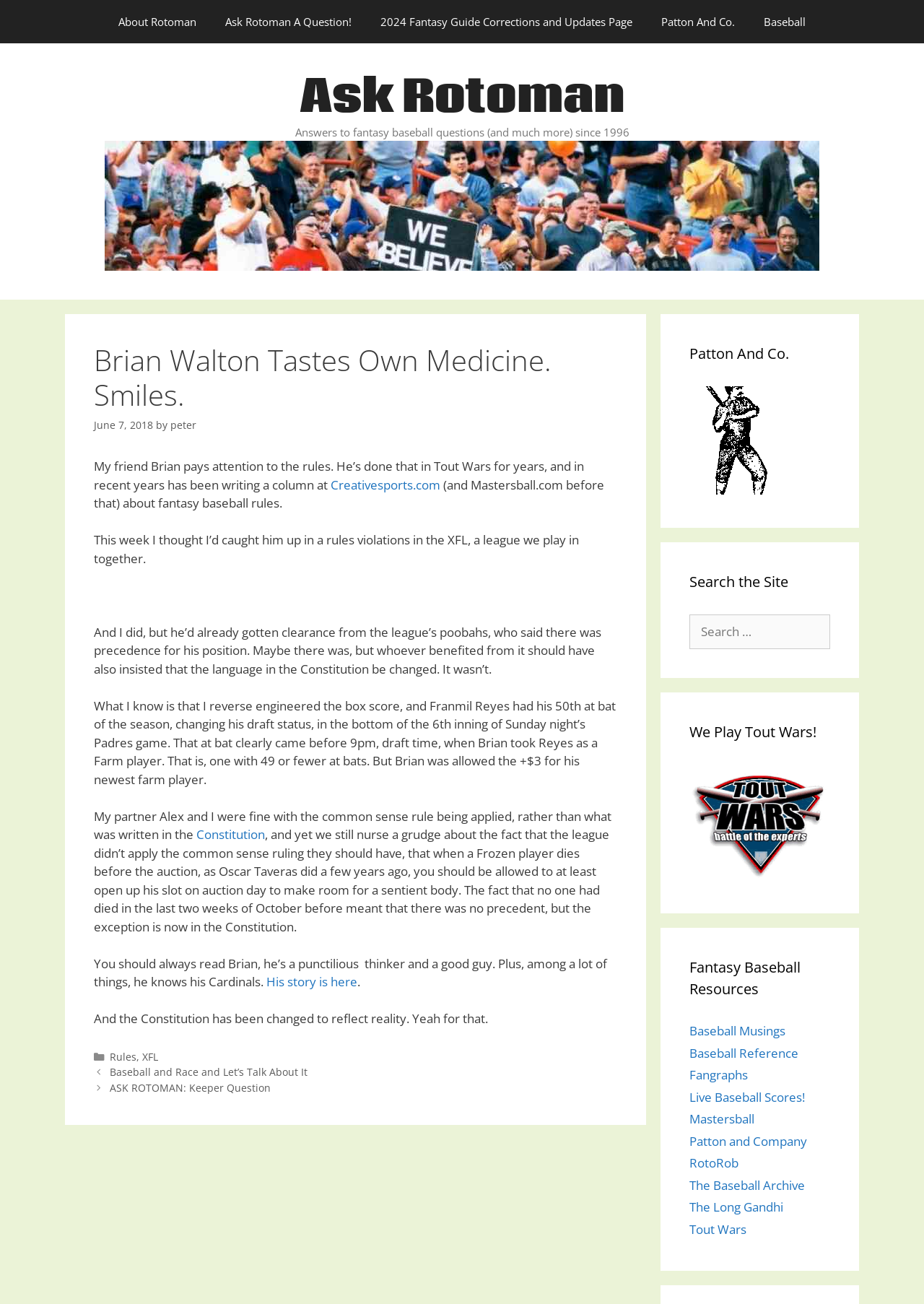Please find the bounding box coordinates of the element's region to be clicked to carry out this instruction: "Click on 'About Rotoman'".

[0.112, 0.0, 0.228, 0.033]